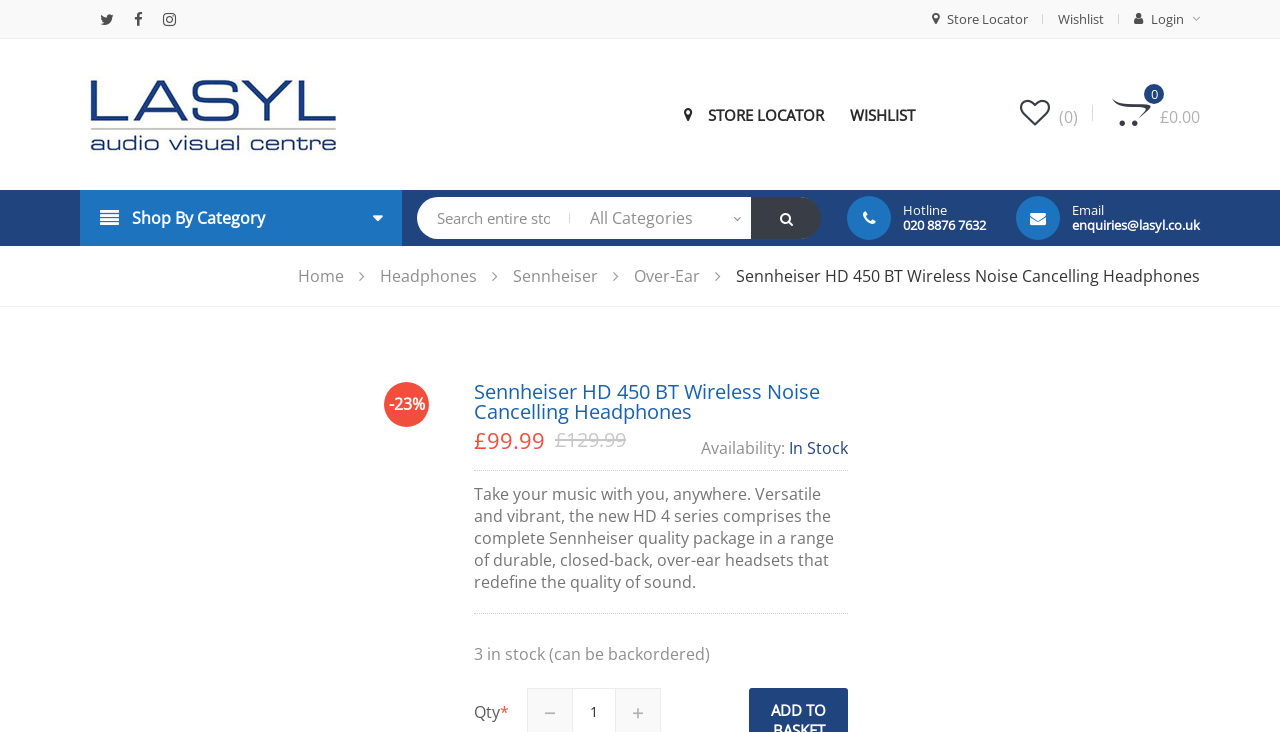Determine and generate the text content of the webpage's headline.

Sennheiser HD 450 BT Wireless Noise Cancelling Headphones